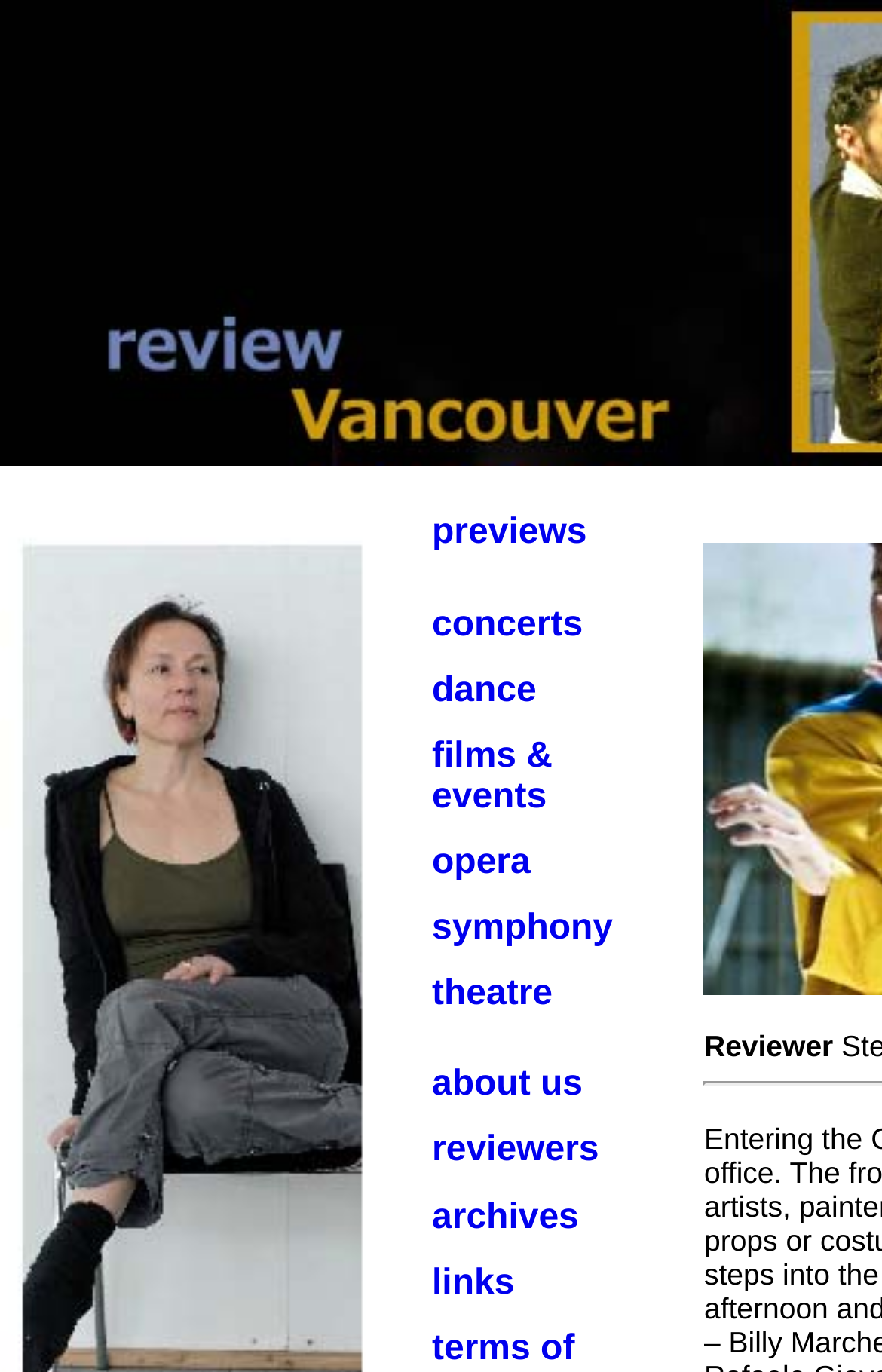What is the category of the link 'previews'?
Based on the image, answer the question with as much detail as possible.

The link 'previews' is located in a table row with other links, and its position and formatting suggest that it is a category or section of the website, likely related to previewing upcoming events or performances.